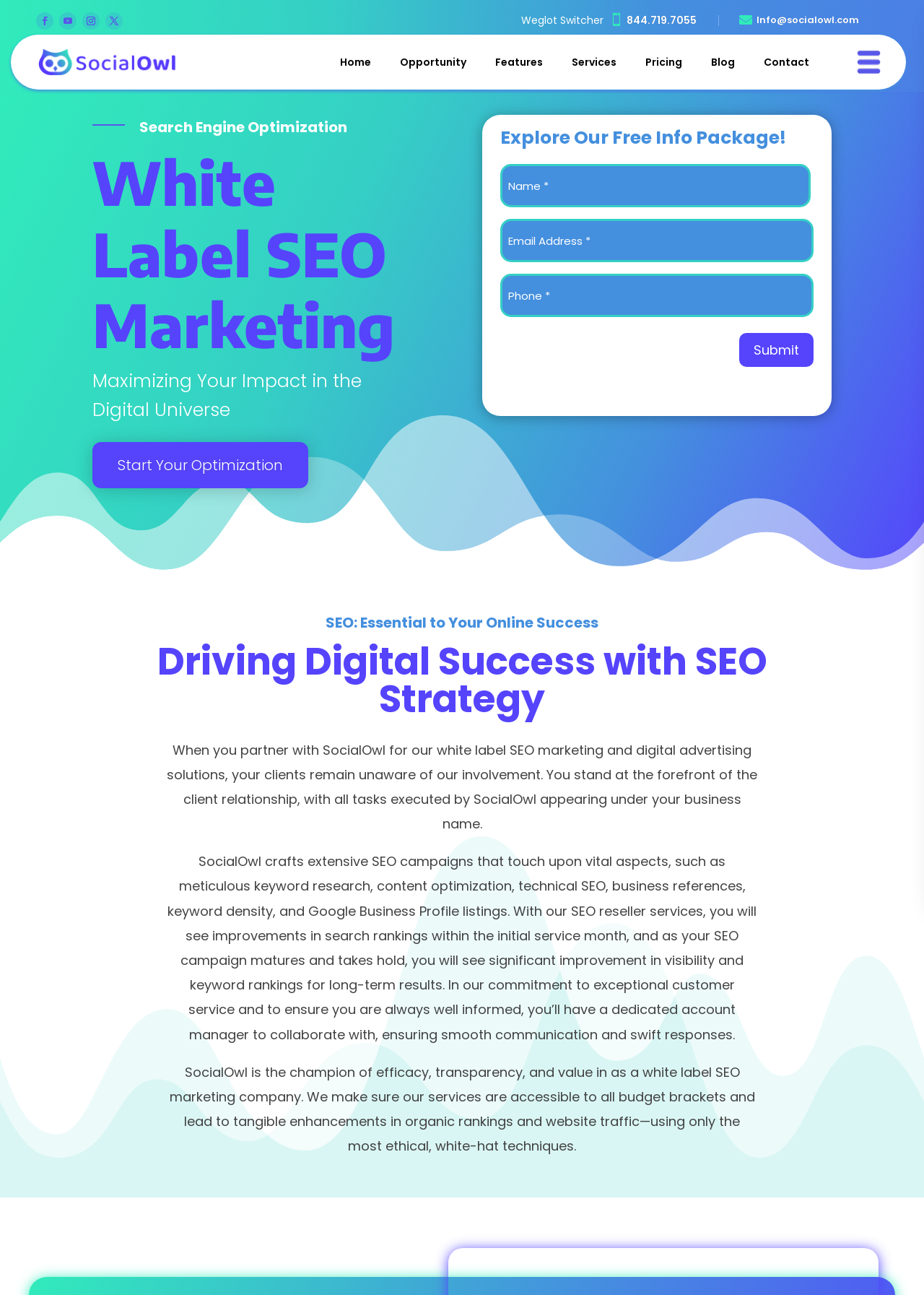Please mark the bounding box coordinates of the area that should be clicked to carry out the instruction: "Click the 'Submit' button".

[0.8, 0.257, 0.88, 0.283]